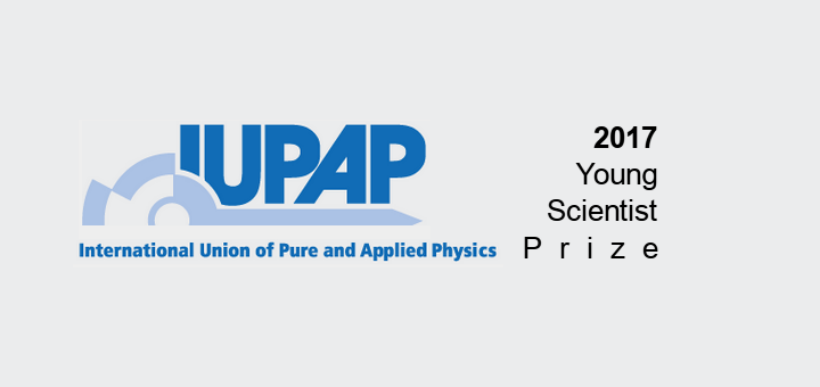Respond to the question with just a single word or phrase: 
In what year was the prize awarded?

2017